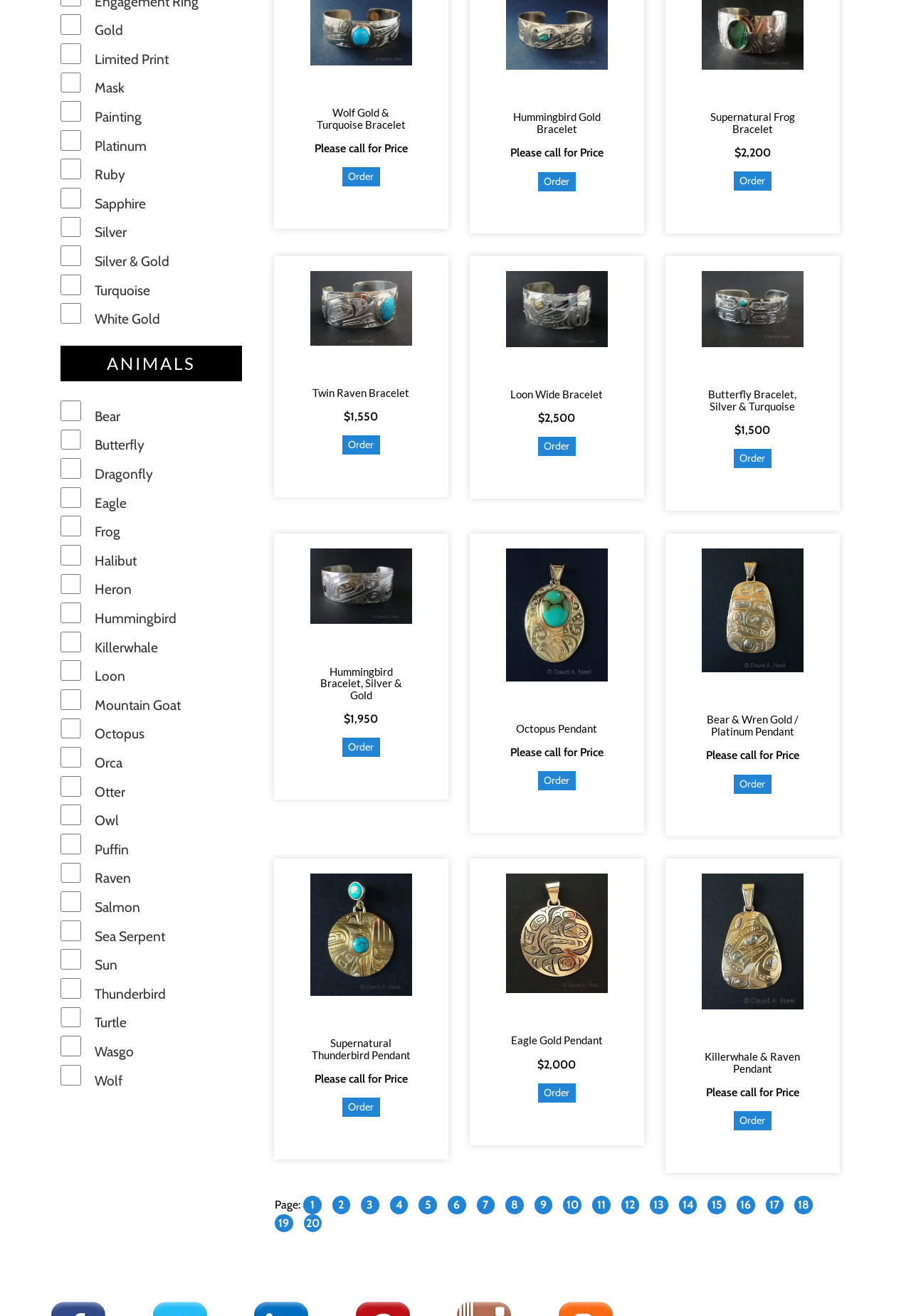Please give a one-word or short phrase response to the following question: 
How many types of metals are available?

9